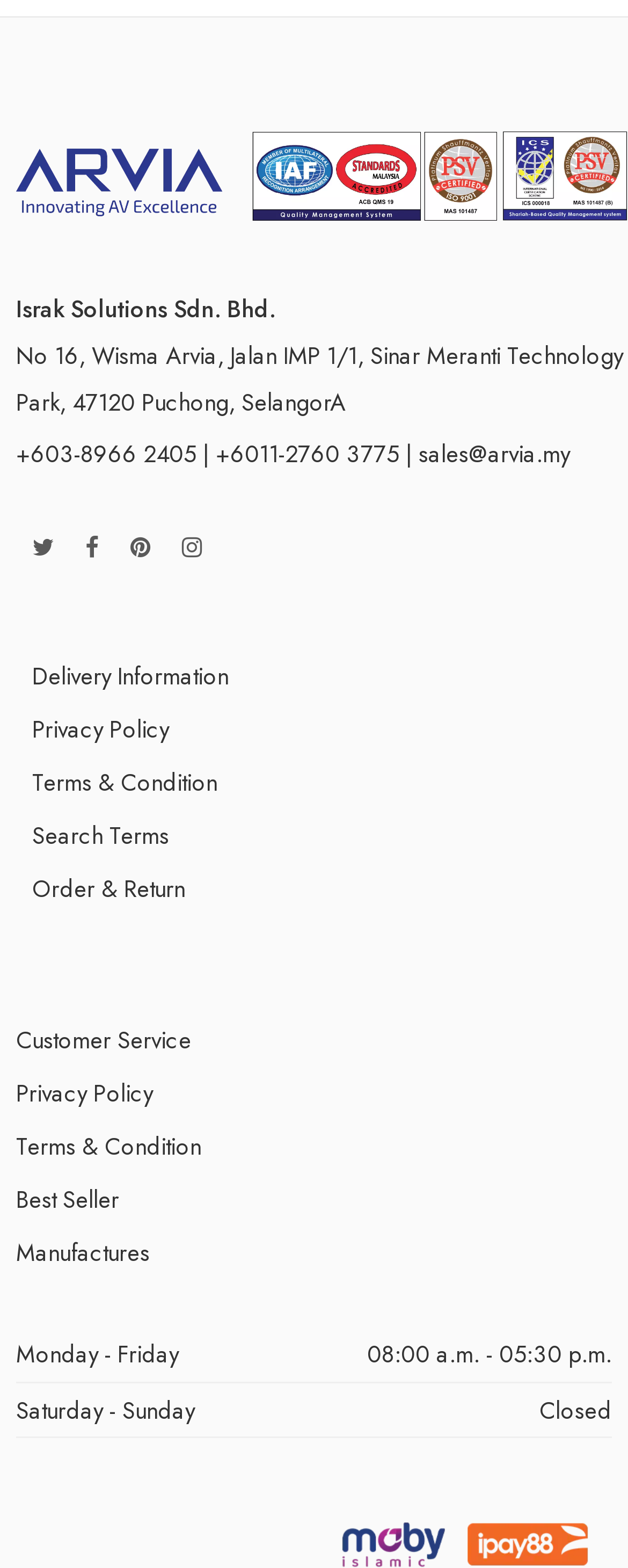Please find the bounding box coordinates for the clickable element needed to perform this instruction: "Contact customer service".

[0.026, 0.645, 0.974, 0.68]